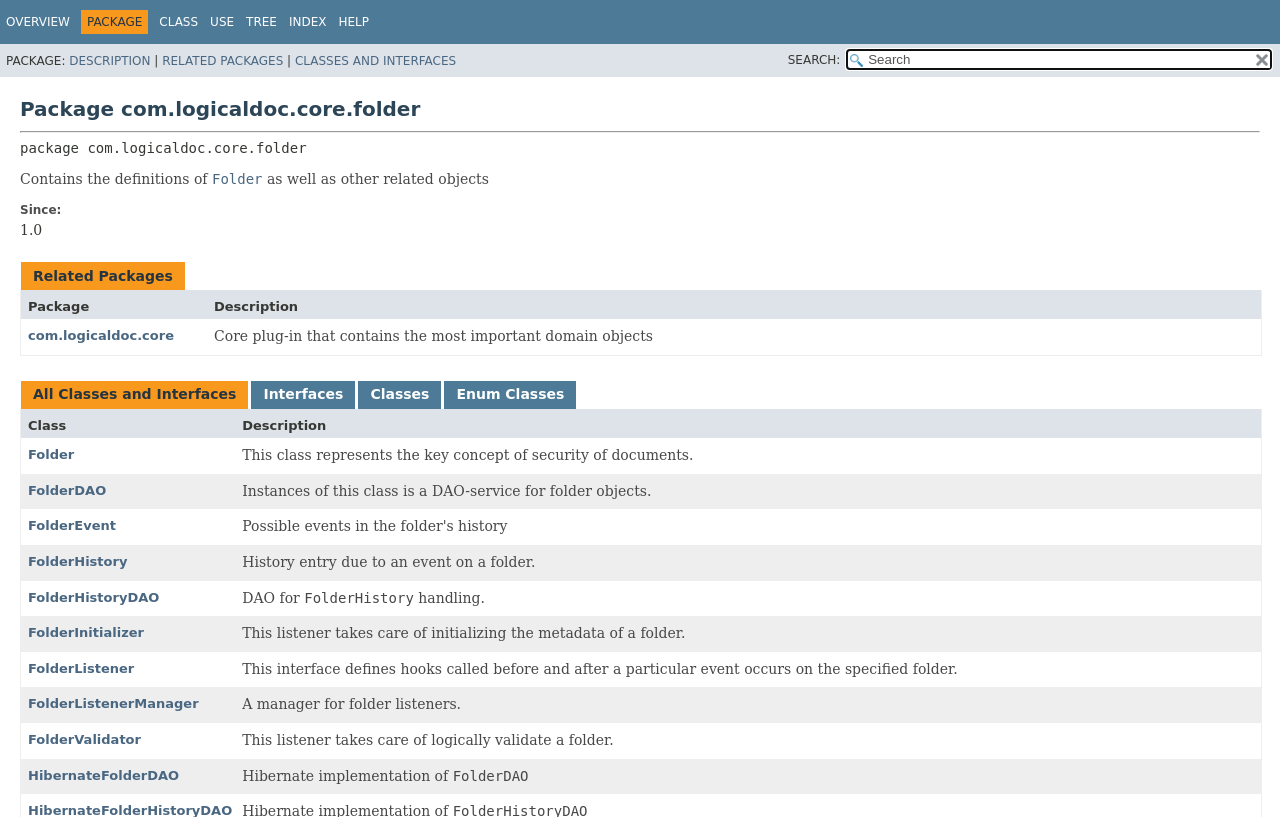Please indicate the bounding box coordinates of the element's region to be clicked to achieve the instruction: "Search for a package". Provide the coordinates as four float numbers between 0 and 1, i.e., [left, top, right, bottom].

[0.661, 0.059, 0.994, 0.085]